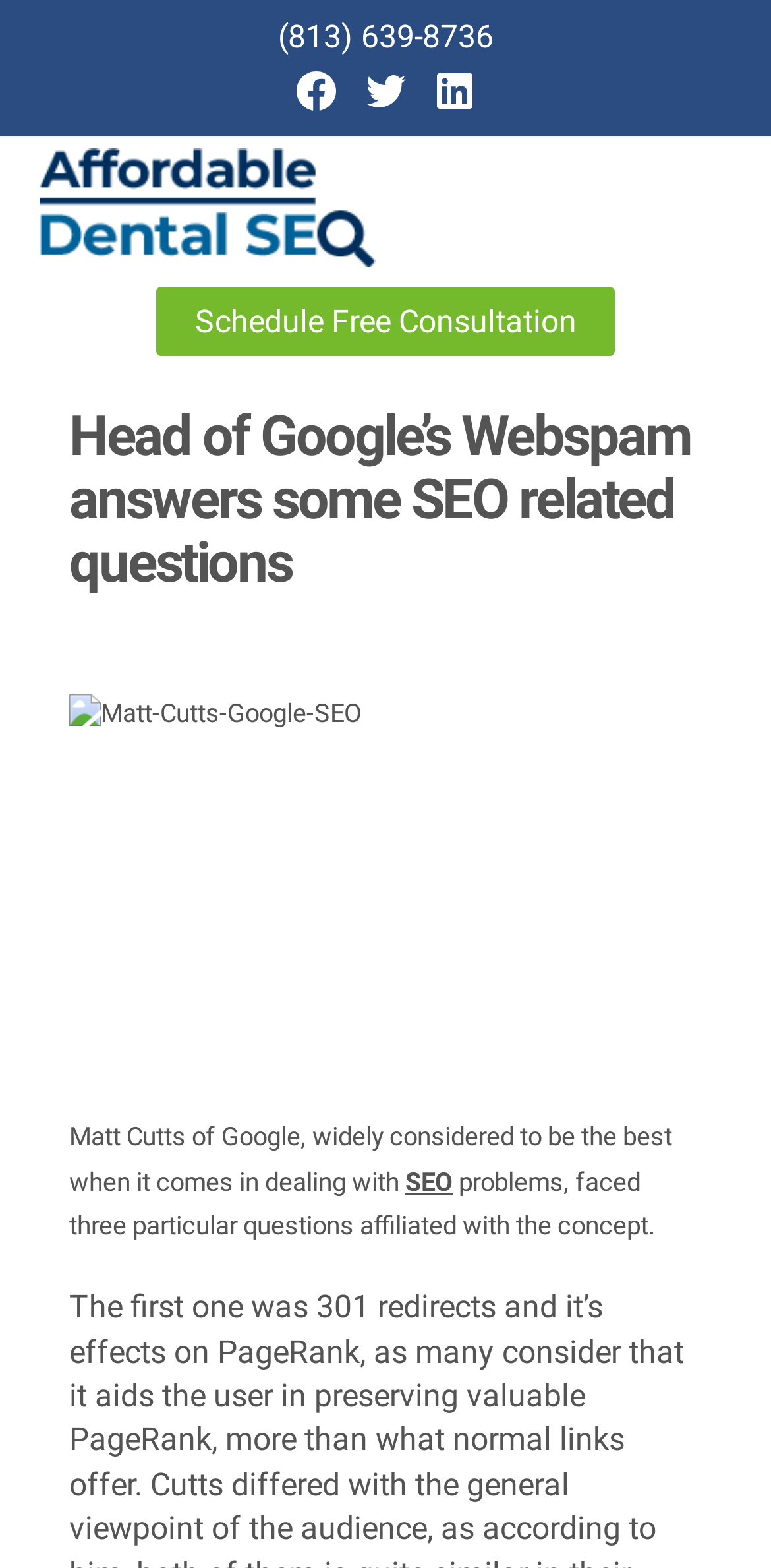Who is the expert in SEO?
Answer the question with detailed information derived from the image.

Based on the webpage content, Matt Cutts is widely considered to be the best when it comes to dealing with SEO problems, which implies that he is an expert in SEO.